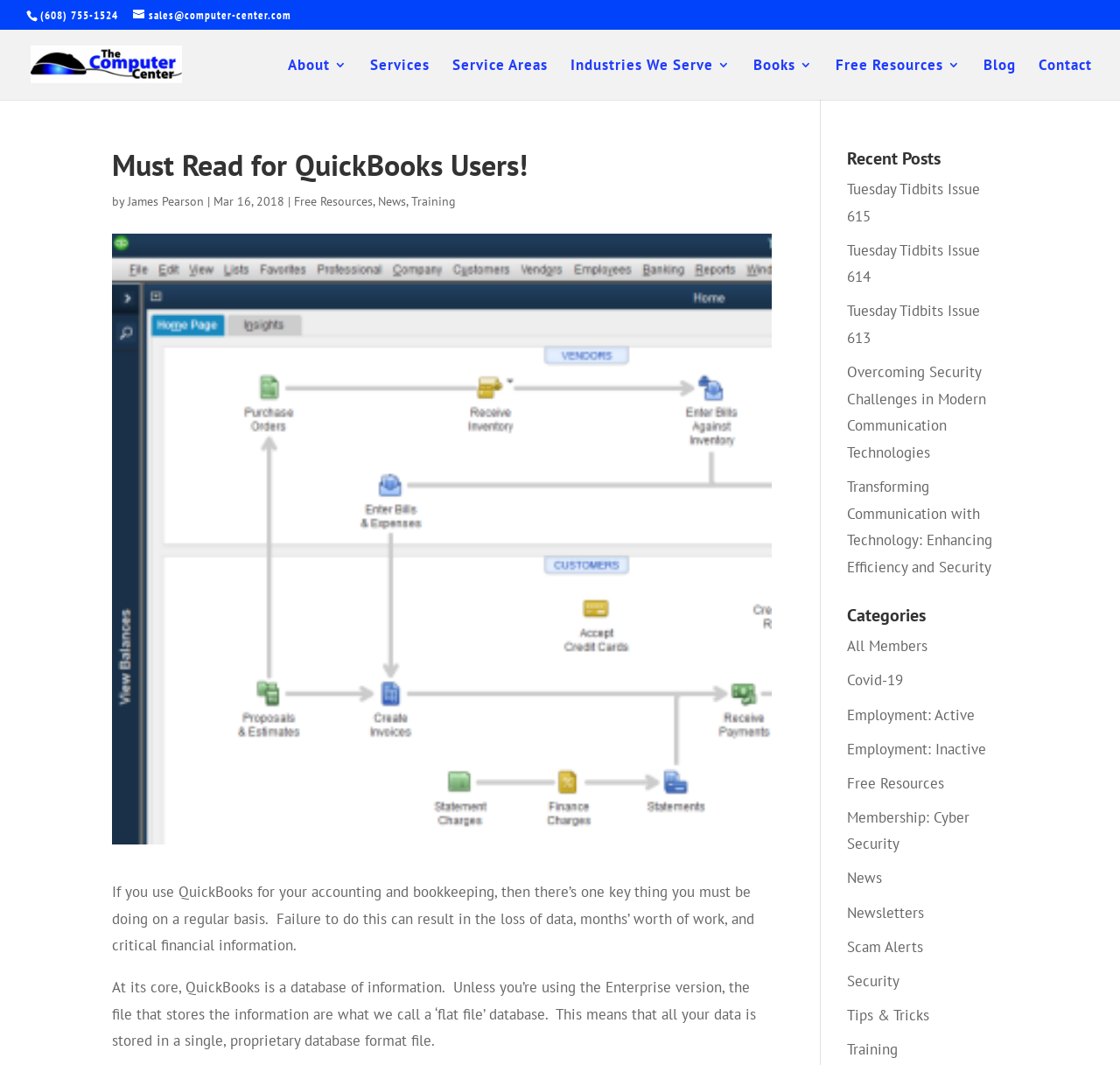Highlight the bounding box coordinates of the region I should click on to meet the following instruction: "Learn more about QuickBooks".

[0.1, 0.828, 0.673, 0.897]